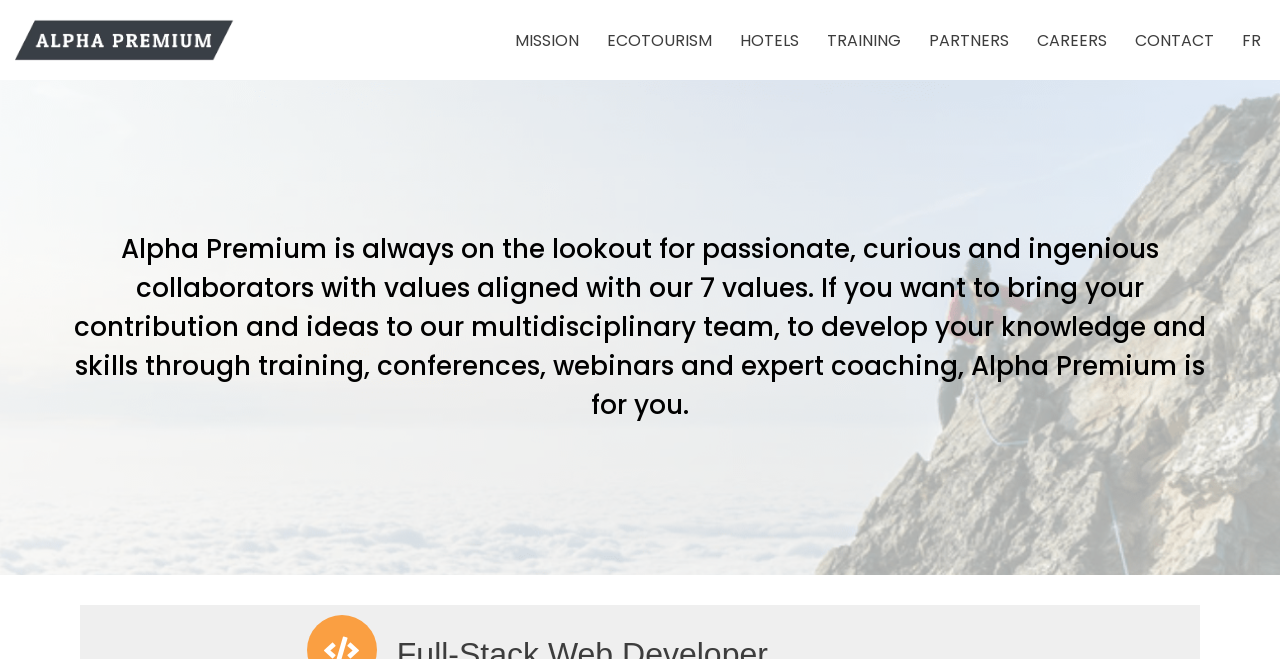Please identify the bounding box coordinates of the clickable area that will fulfill the following instruction: "Click on the 'MISSION' link". The coordinates should be in the format of four float numbers between 0 and 1, i.e., [left, top, right, bottom].

[0.402, 0.042, 0.452, 0.08]